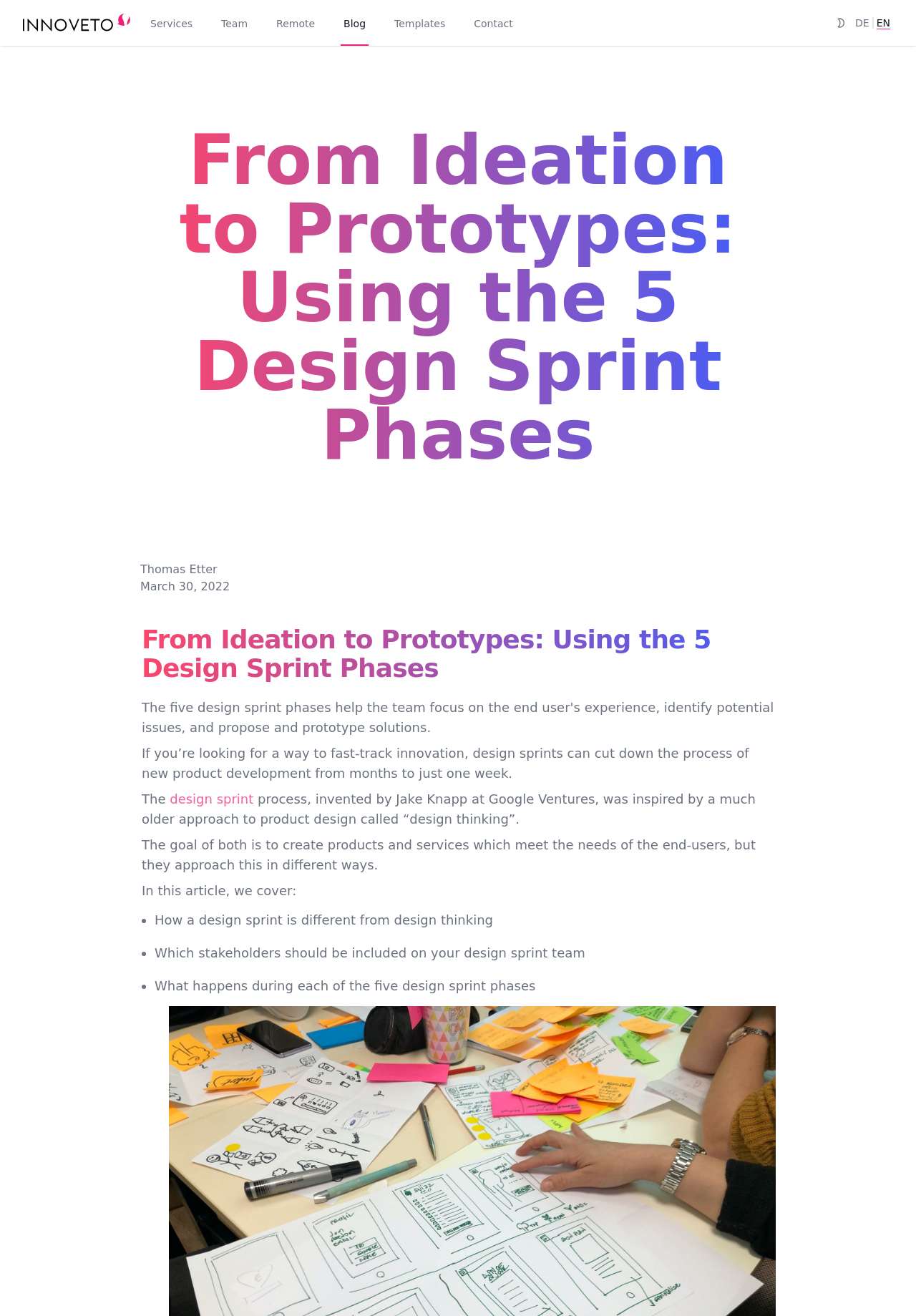What is the name of the person who invented the design sprint process?
Based on the screenshot, answer the question with a single word or phrase.

Jake Knapp